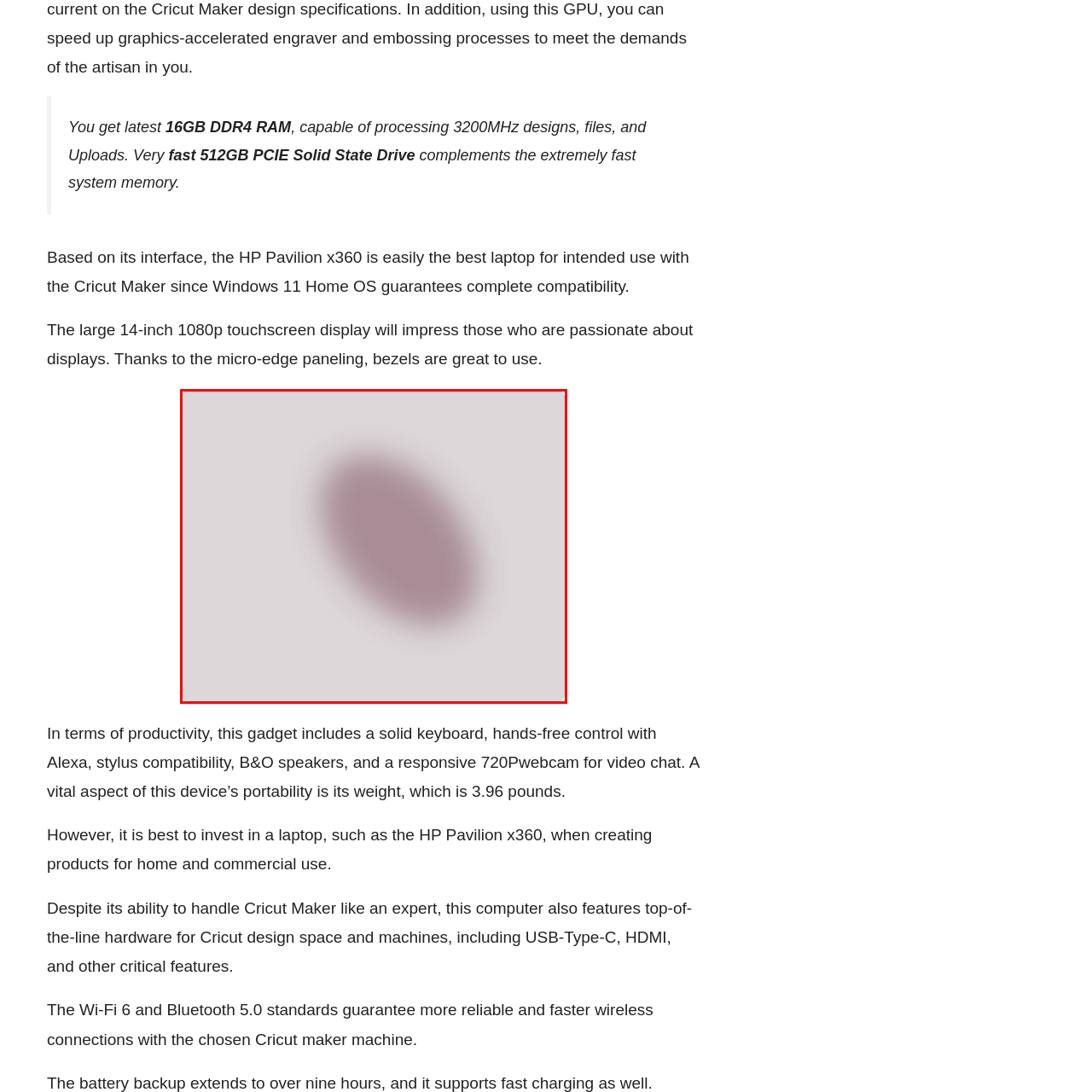What is the weight of the laptop?
Analyze the image segment within the red bounding box and respond to the question using a single word or brief phrase.

3.96 pounds